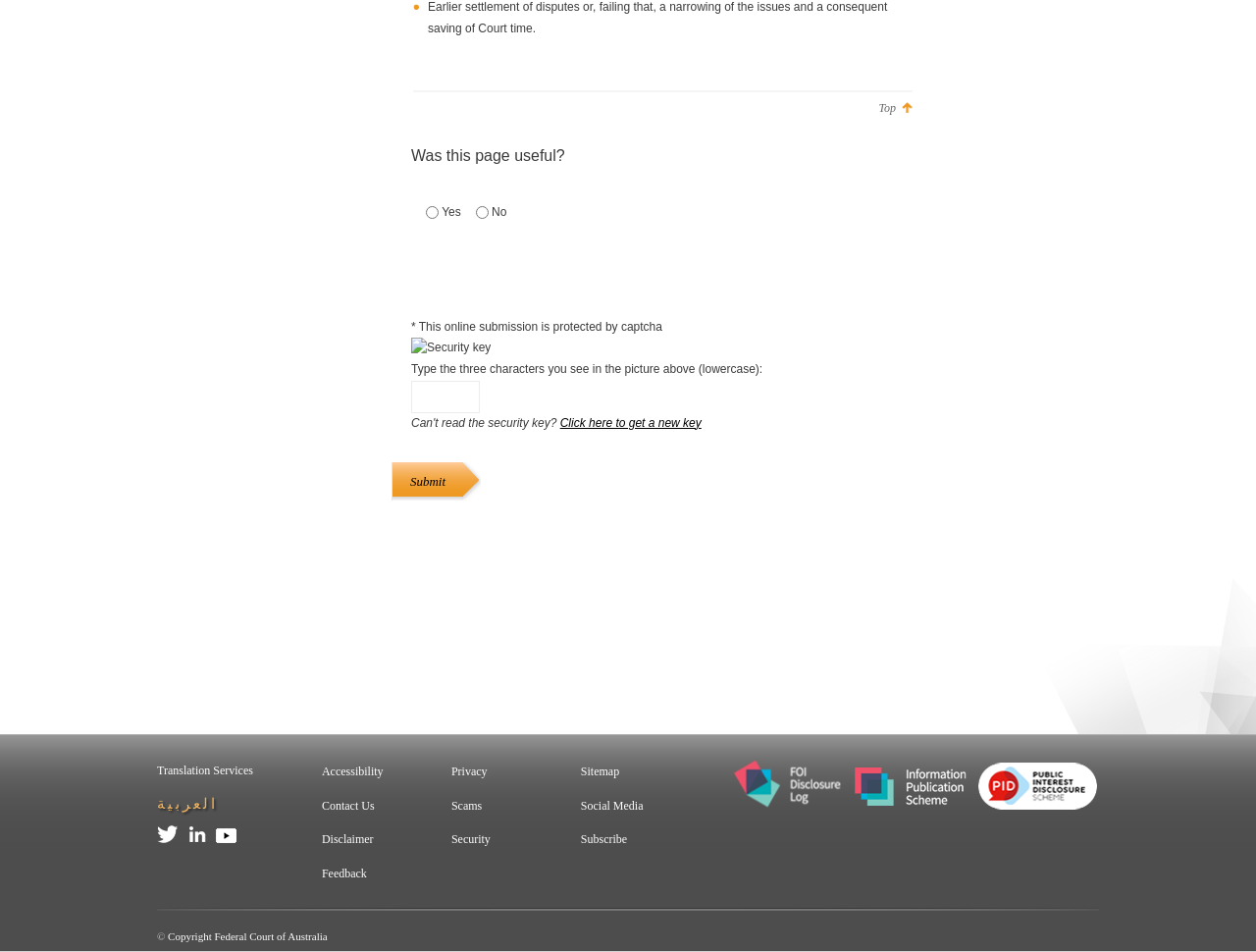Please determine the bounding box of the UI element that matches this description: Security. The coordinates should be given as (top-left x, top-left y, bottom-right x, bottom-right y), with all values between 0 and 1.

[0.359, 0.874, 0.391, 0.889]